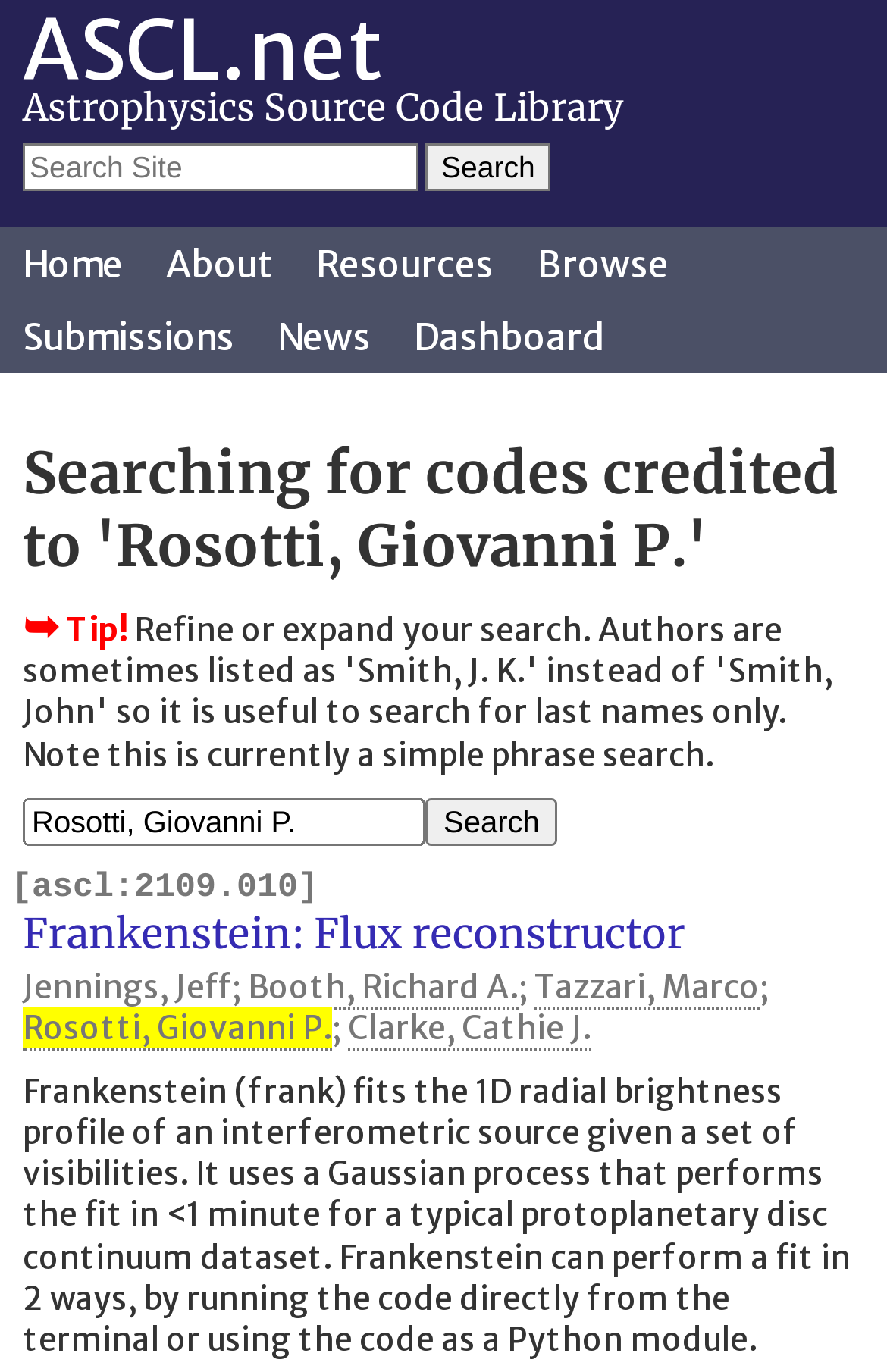Provide the bounding box coordinates for the specified HTML element described in this description: "About". The coordinates should be four float numbers ranging from 0 to 1, in the format [left, top, right, bottom].

[0.167, 0.166, 0.328, 0.219]